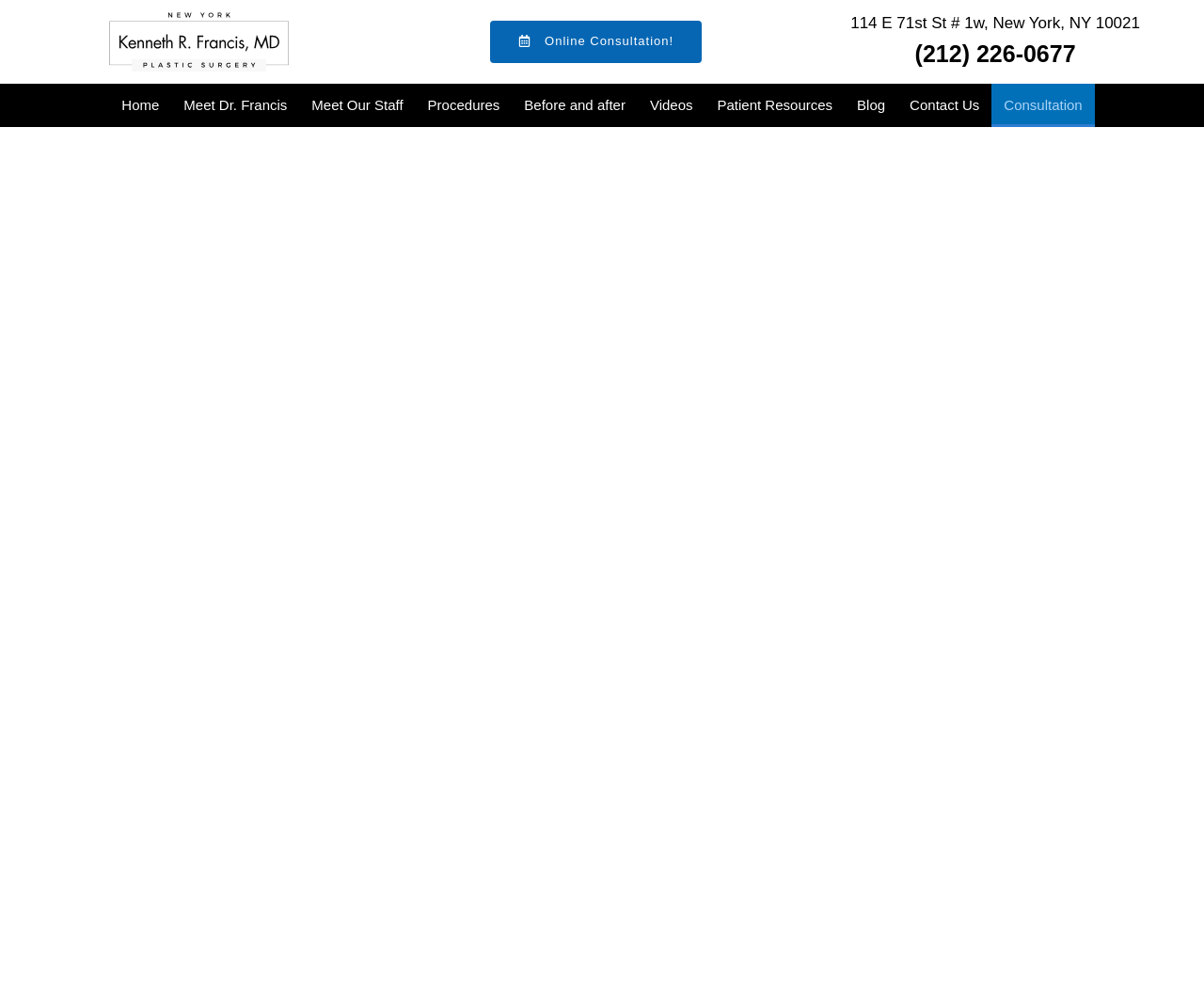Locate the bounding box coordinates of the clickable area needed to fulfill the instruction: "Explore the procedures offered".

[0.345, 0.084, 0.425, 0.127]